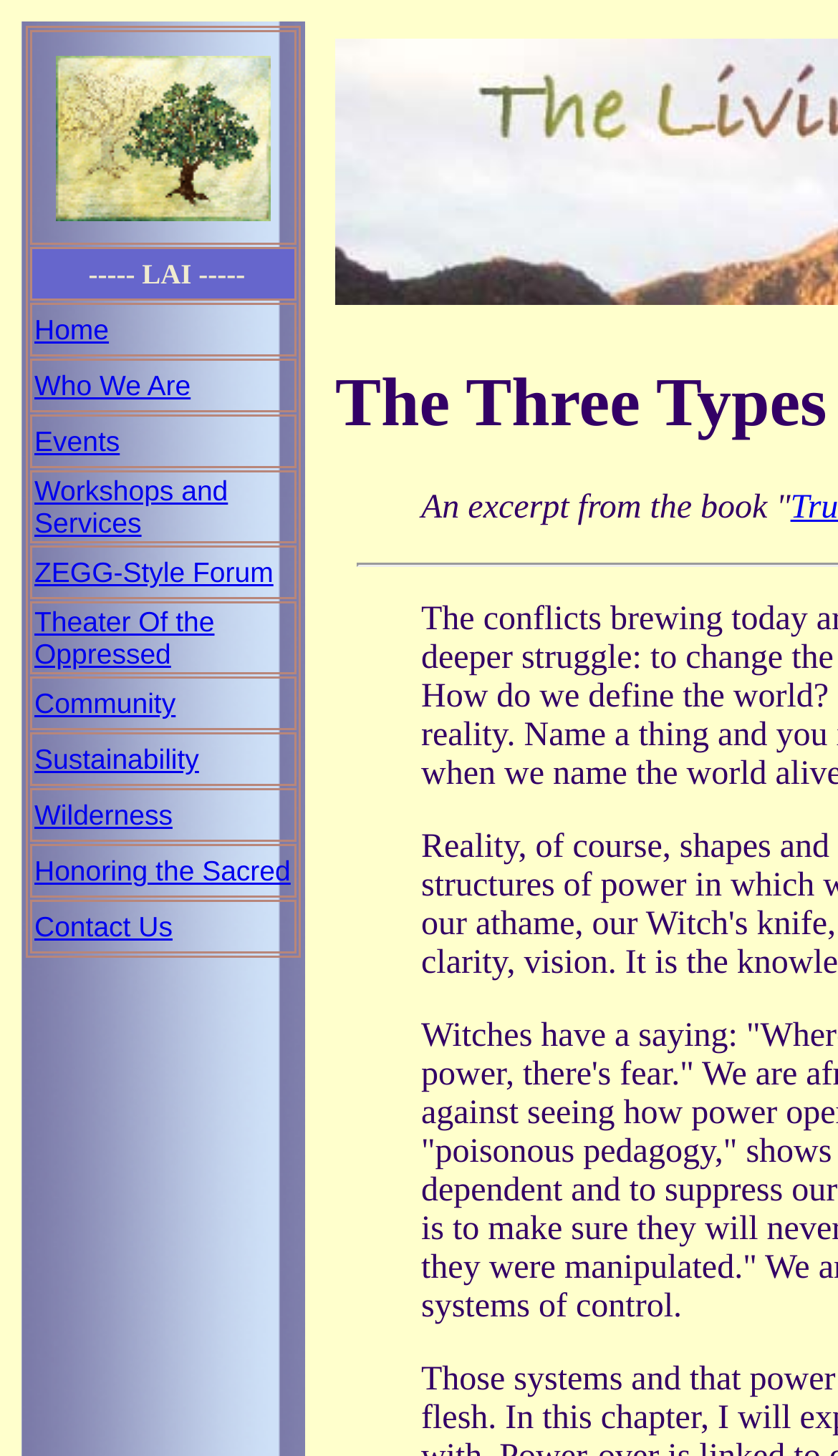Please identify the bounding box coordinates of the clickable area that will fulfill the following instruction: "Explore Events". The coordinates should be in the format of four float numbers between 0 and 1, i.e., [left, top, right, bottom].

[0.041, 0.292, 0.143, 0.314]